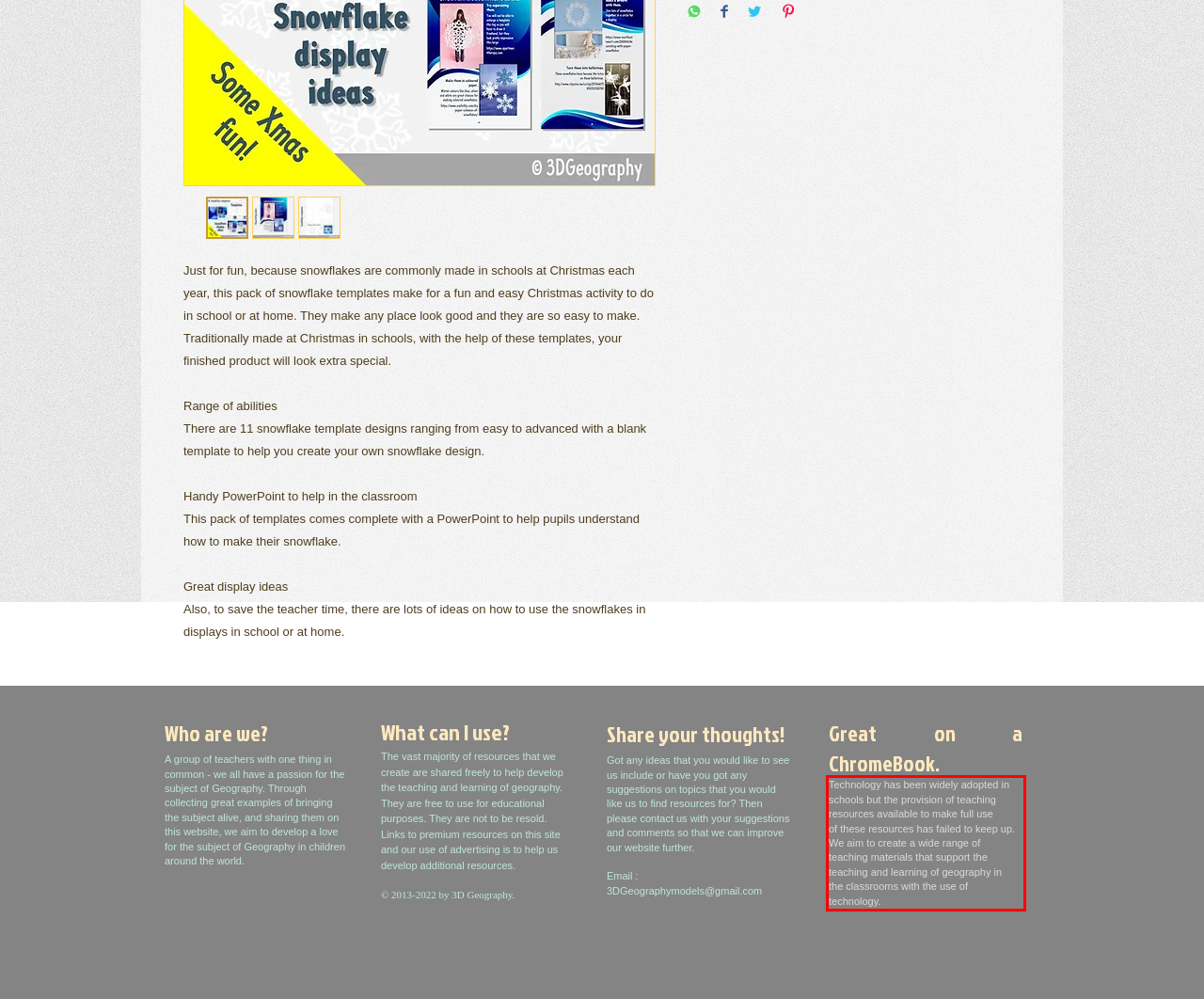Given a webpage screenshot, locate the red bounding box and extract the text content found inside it.

Technology has been widely adopted in schools but the provision of teaching resources available to make full use of these resources has failed to keep up. We aim to create a wide range of teaching materials that support the teaching and learning of geography in the classrooms with the use of technology.